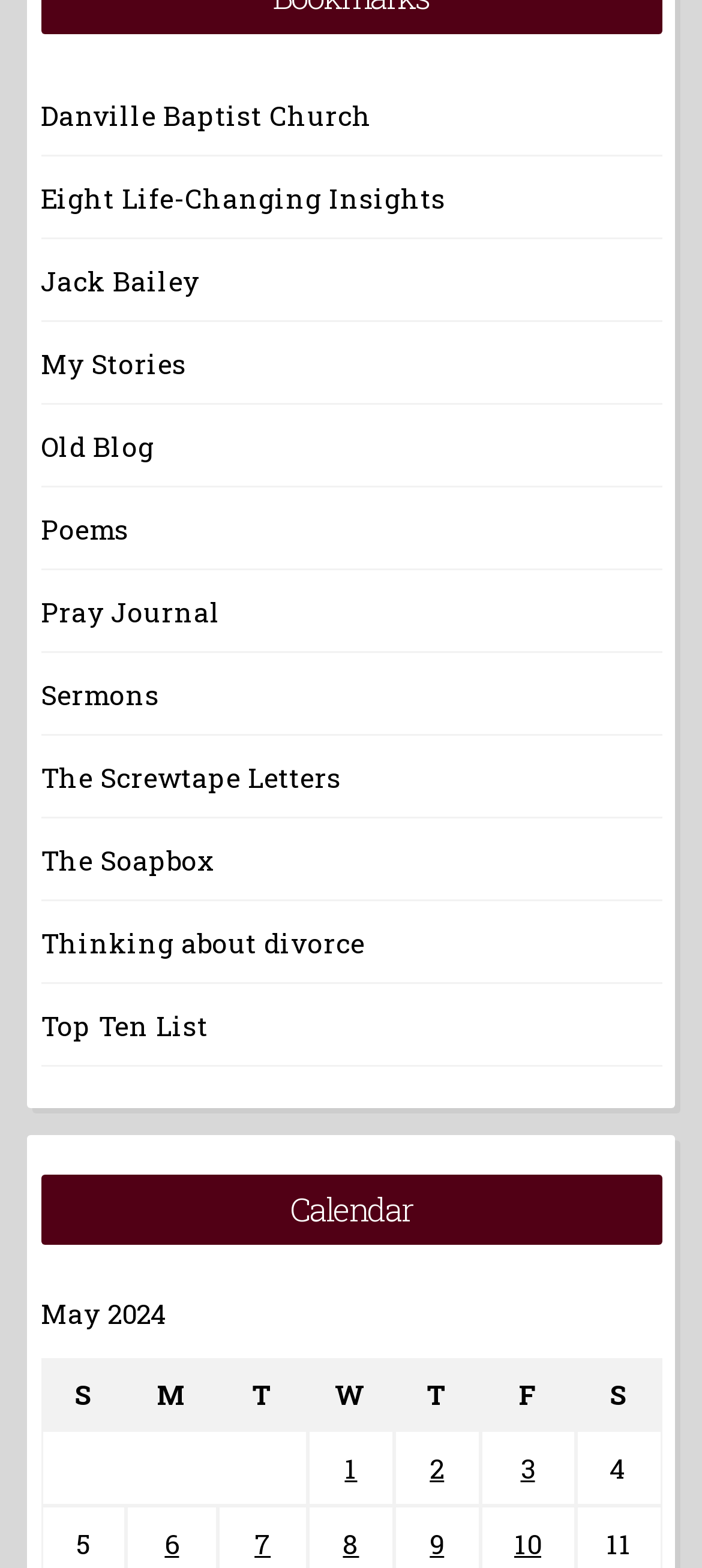How many posts are published on May 6, 2024?
Look at the image and provide a short answer using one word or a phrase.

1